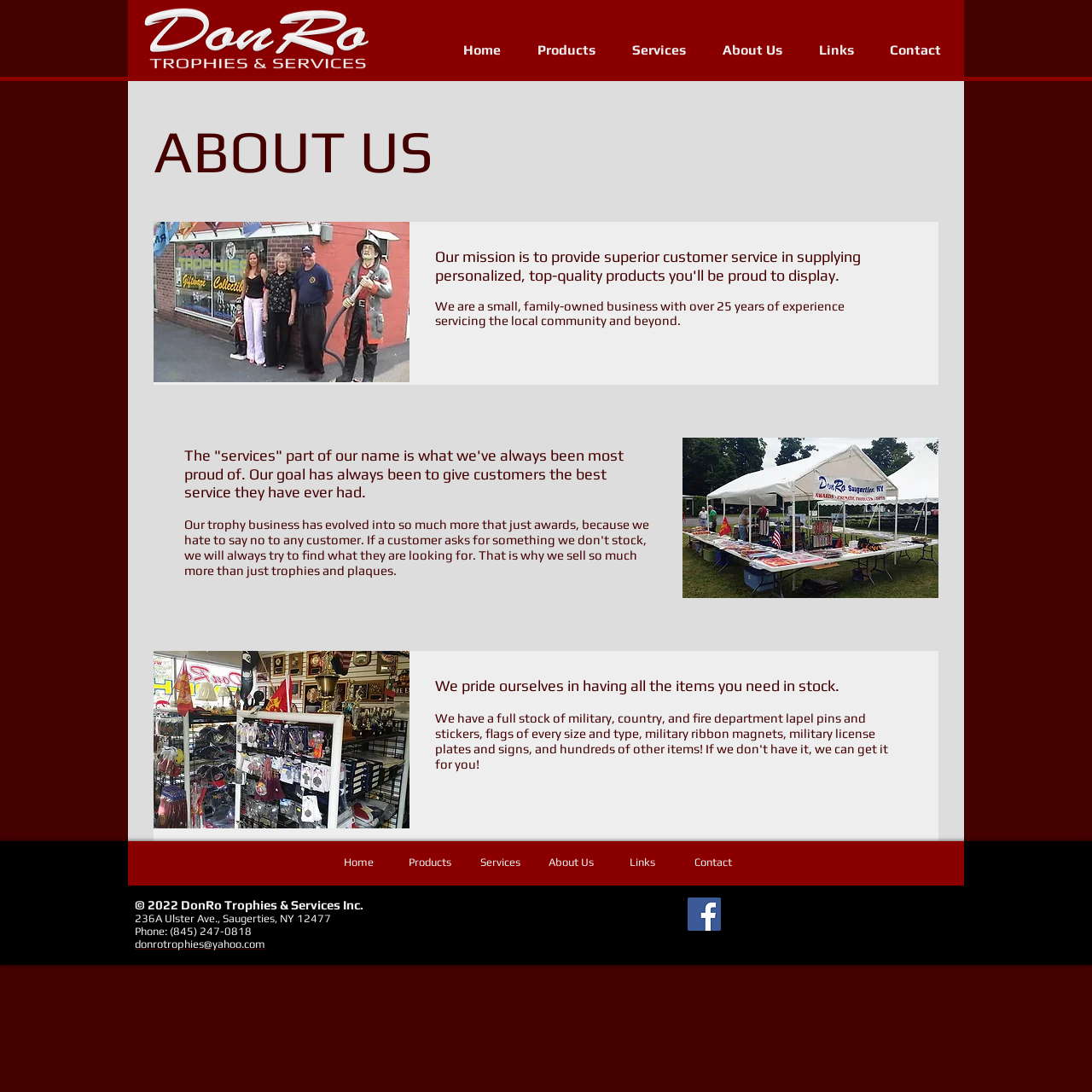Find the bounding box coordinates for the HTML element specified by: "About Us".

[0.646, 0.037, 0.734, 0.055]